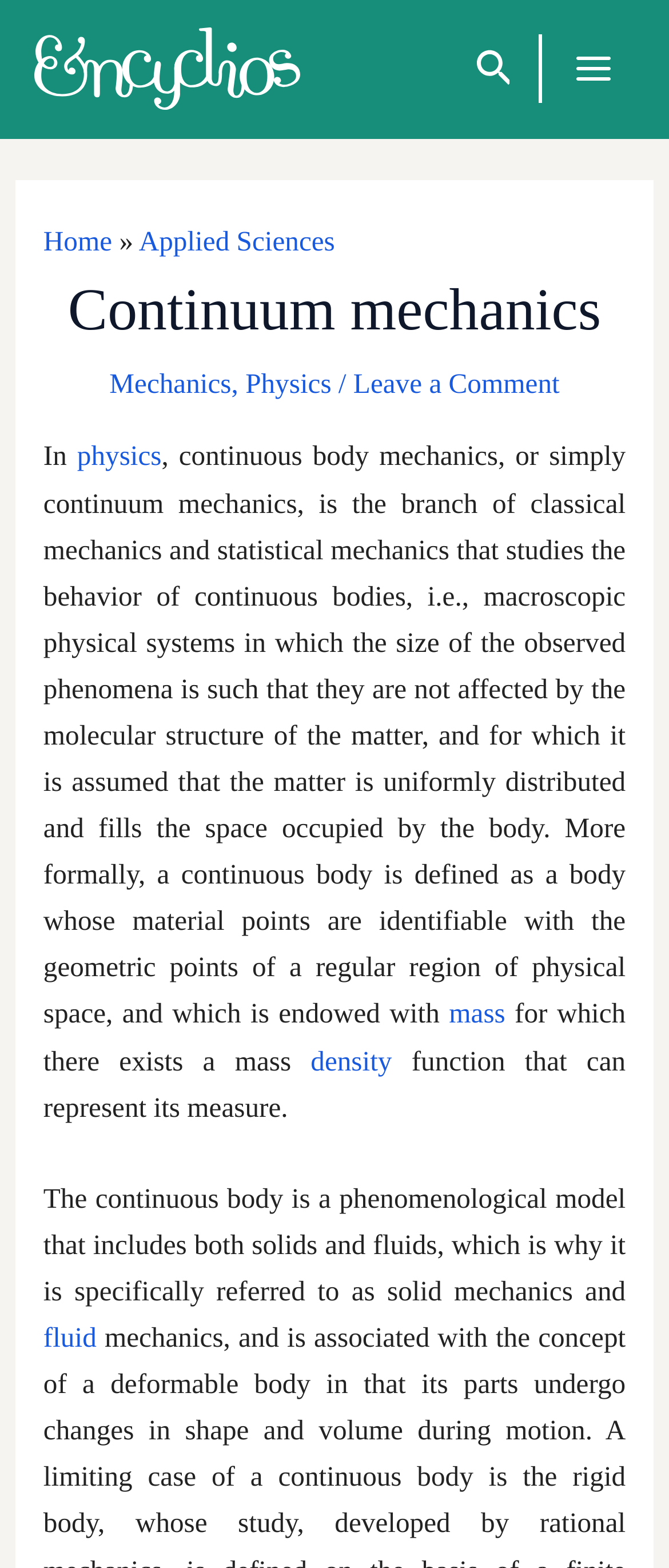Answer the question using only a single word or phrase: 
What is a characteristic of a continuous body?

Uniformly distributed matter